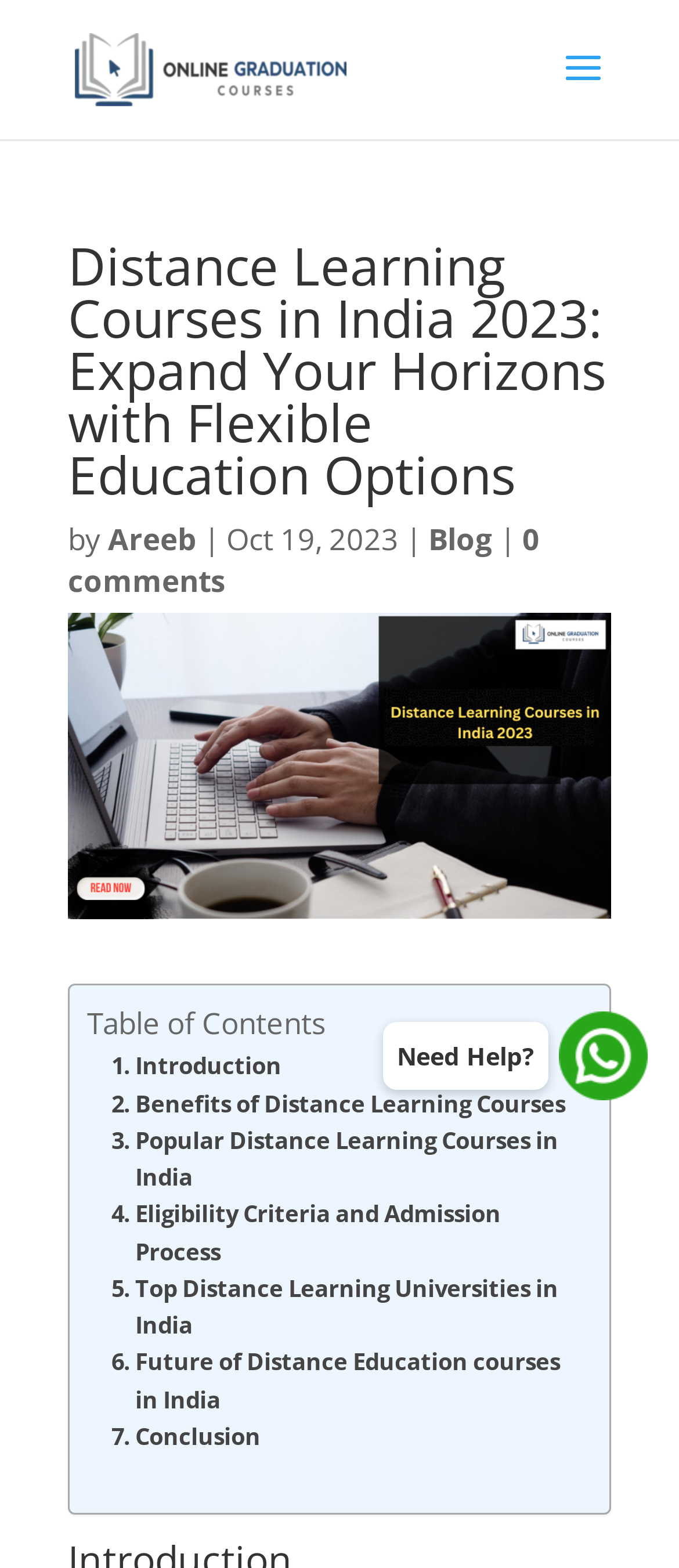Please specify the bounding box coordinates of the element that should be clicked to execute the given instruction: 'Click on Online Graduation Courses'. Ensure the coordinates are four float numbers between 0 and 1, expressed as [left, top, right, bottom].

[0.11, 0.032, 0.51, 0.053]